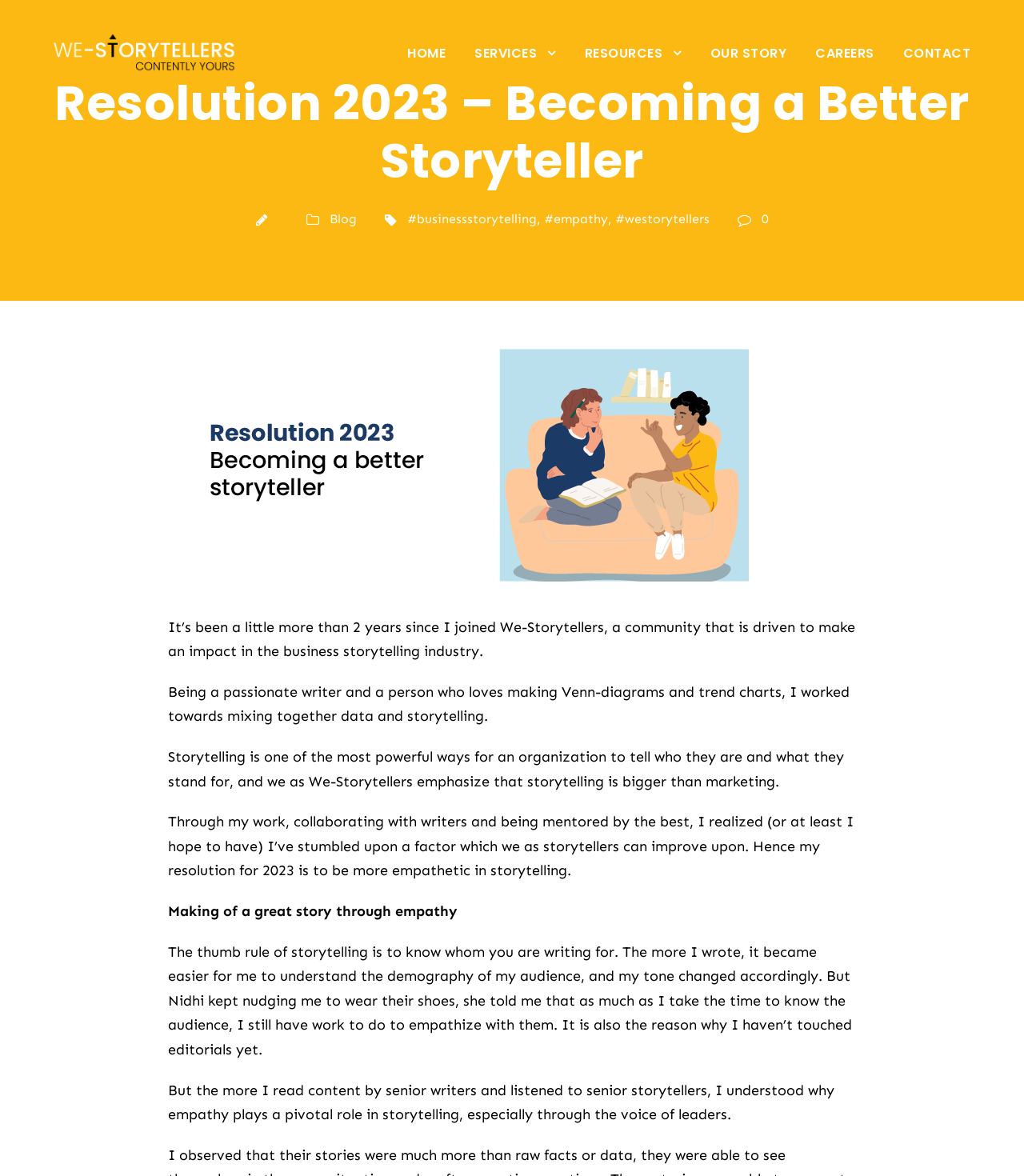Can you find the bounding box coordinates for the element to click on to achieve the instruction: "Explore the SERVICES page"?

[0.463, 0.036, 0.543, 0.078]